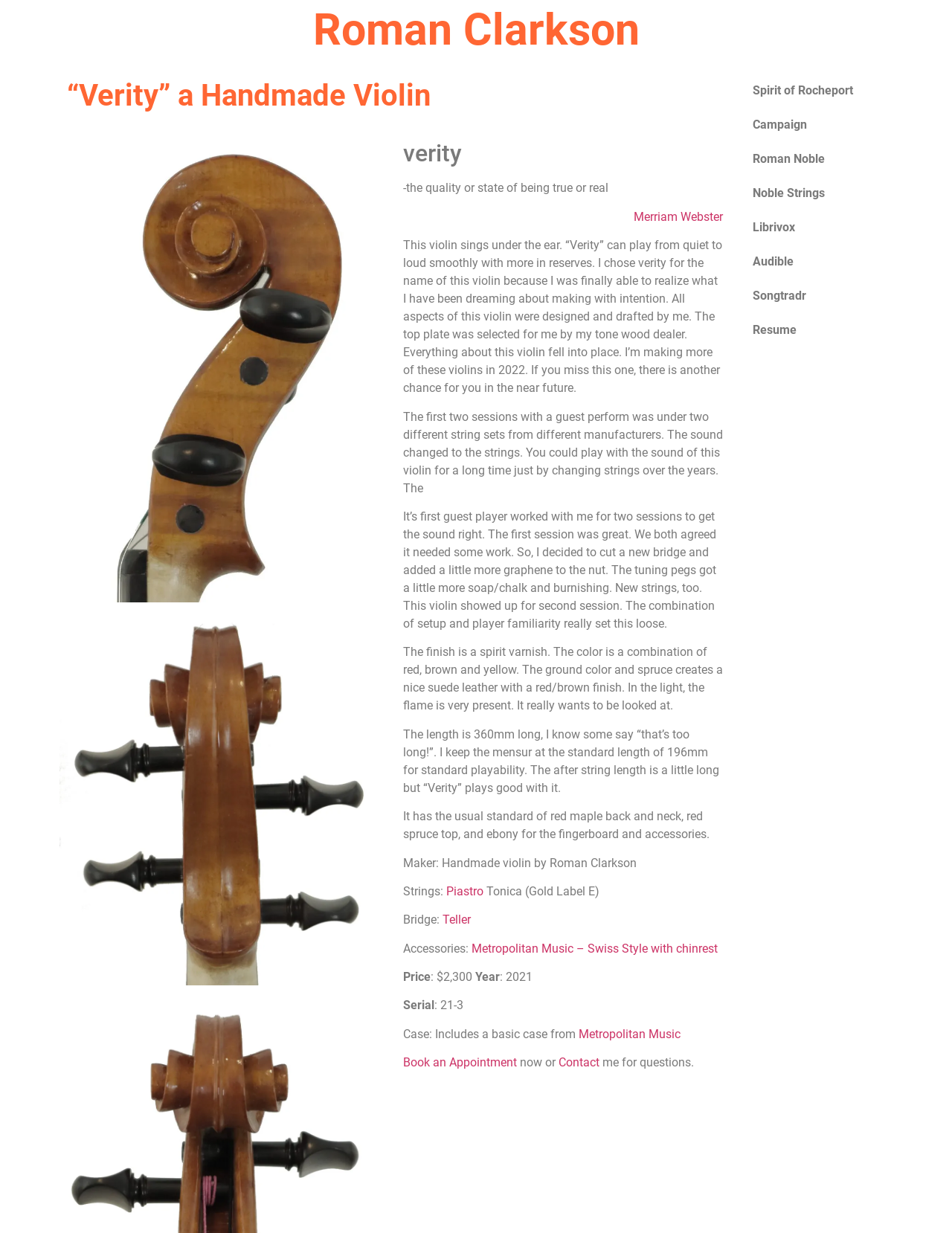Locate and provide the bounding box coordinates for the HTML element that matches this description: "Book an Appointment".

[0.423, 0.856, 0.543, 0.867]